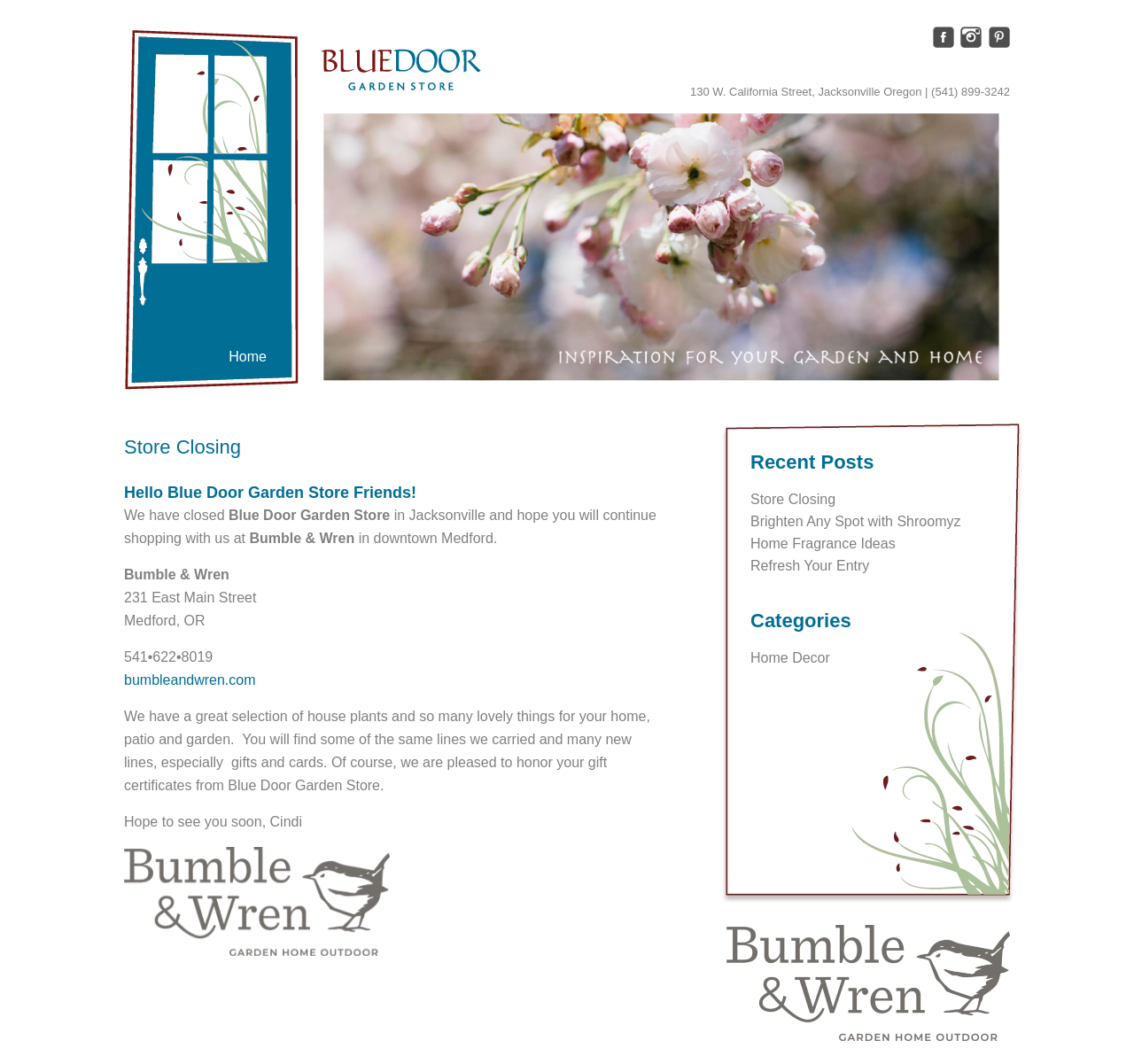Locate the bounding box of the UI element based on this description: "Home Decor". Provide four float numbers between 0 and 1 as [left, top, right, bottom].

[0.662, 0.611, 0.732, 0.626]